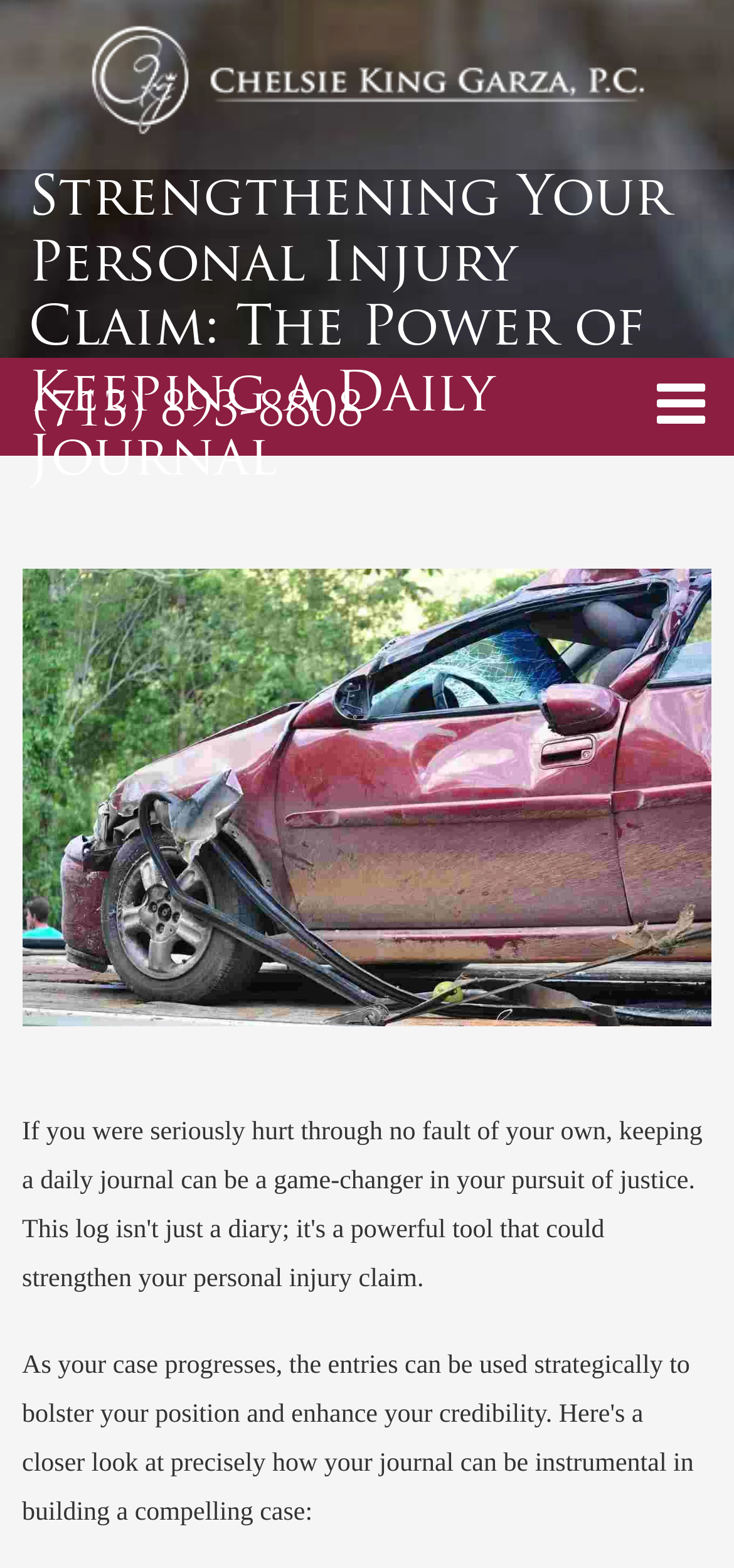Please answer the following question as detailed as possible based on the image: 
What is the phone number provided on the webpage?

The phone number is found in the link with the text '(713) 893-8808', which is located in the complementary section of the webpage.